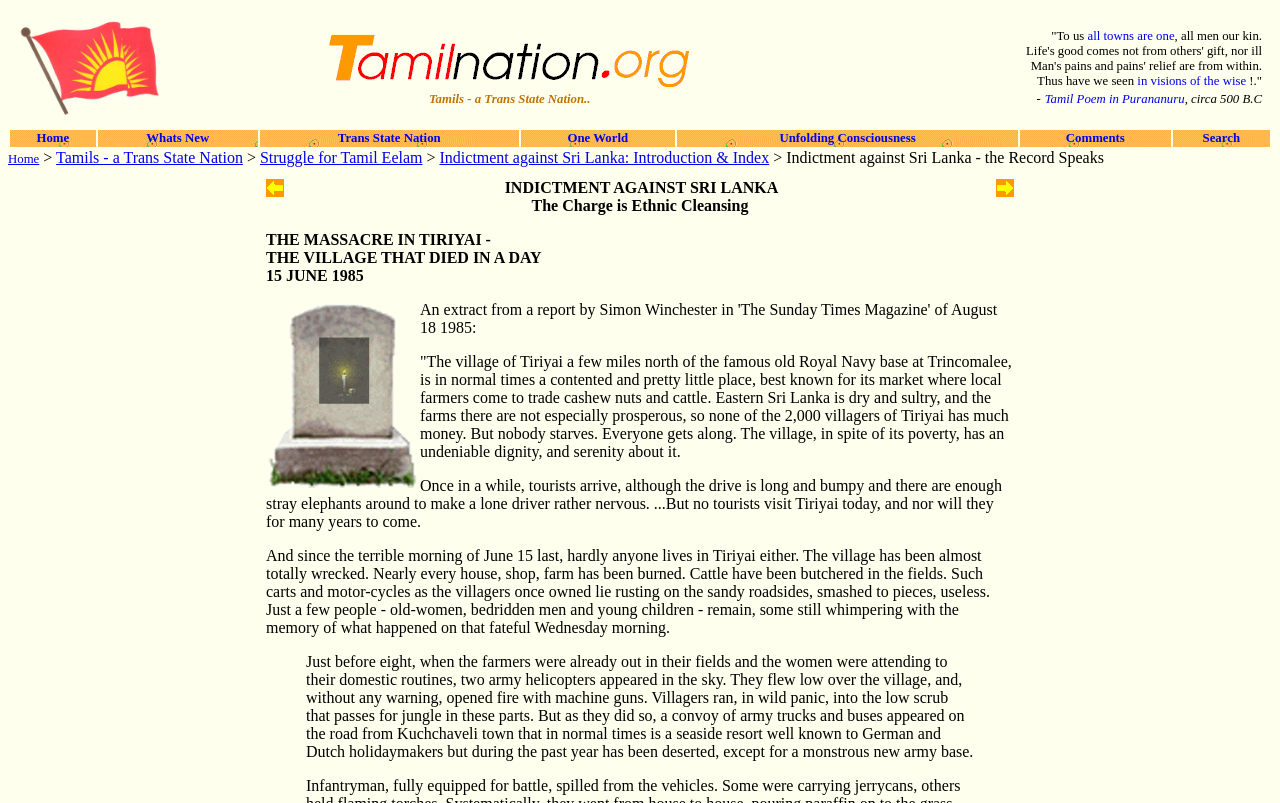What is the name of the village described?
Kindly give a detailed and elaborate answer to the question.

The village is described in the text as 'the village that died on 15 June 1985' and is mentioned in the title 'The Massacre in Tiriyai, the village that died on 15 June 1985'. The text also provides a detailed description of the village and its surroundings.